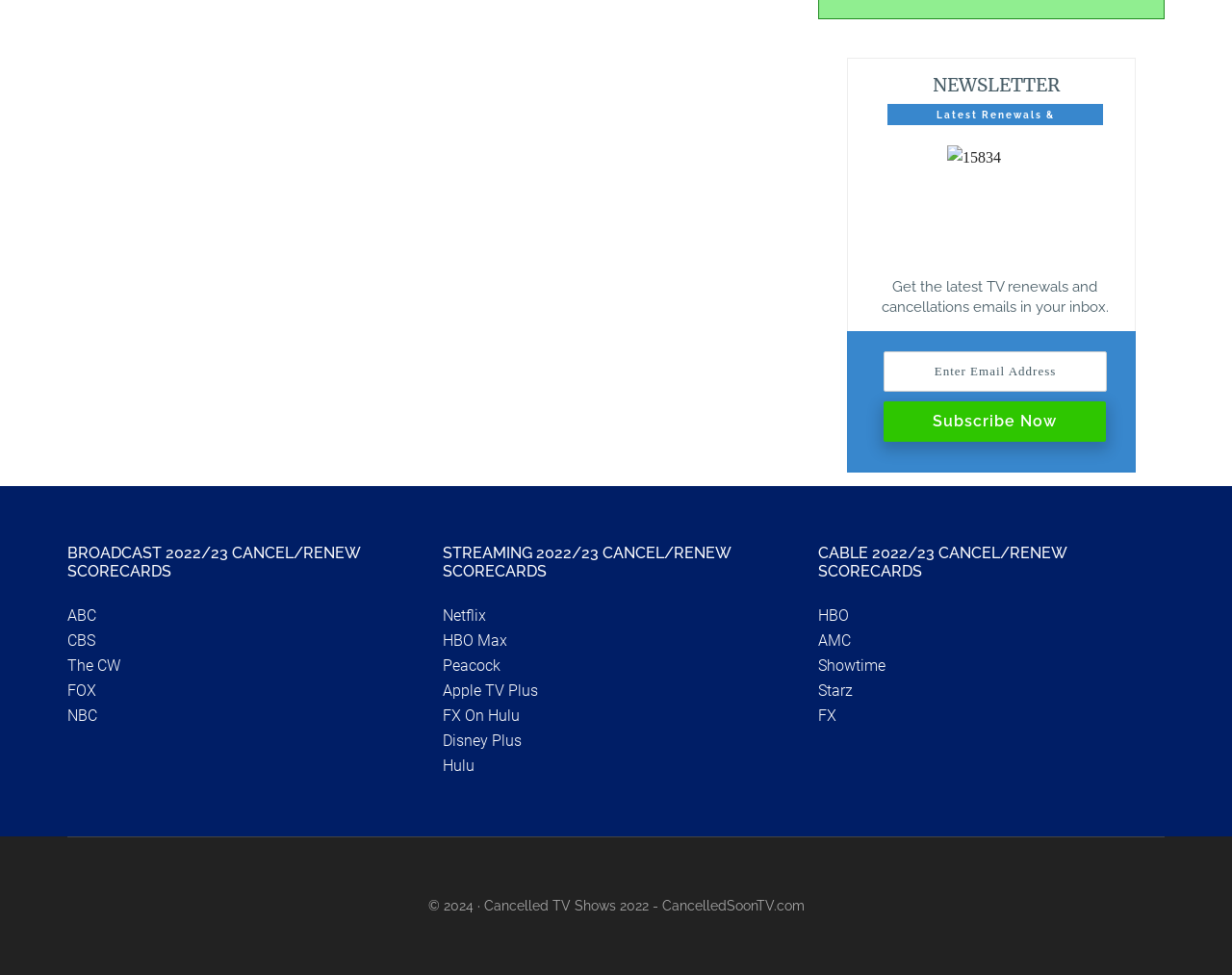Select the bounding box coordinates of the element I need to click to carry out the following instruction: "Subscribe to the newsletter".

[0.717, 0.412, 0.898, 0.453]